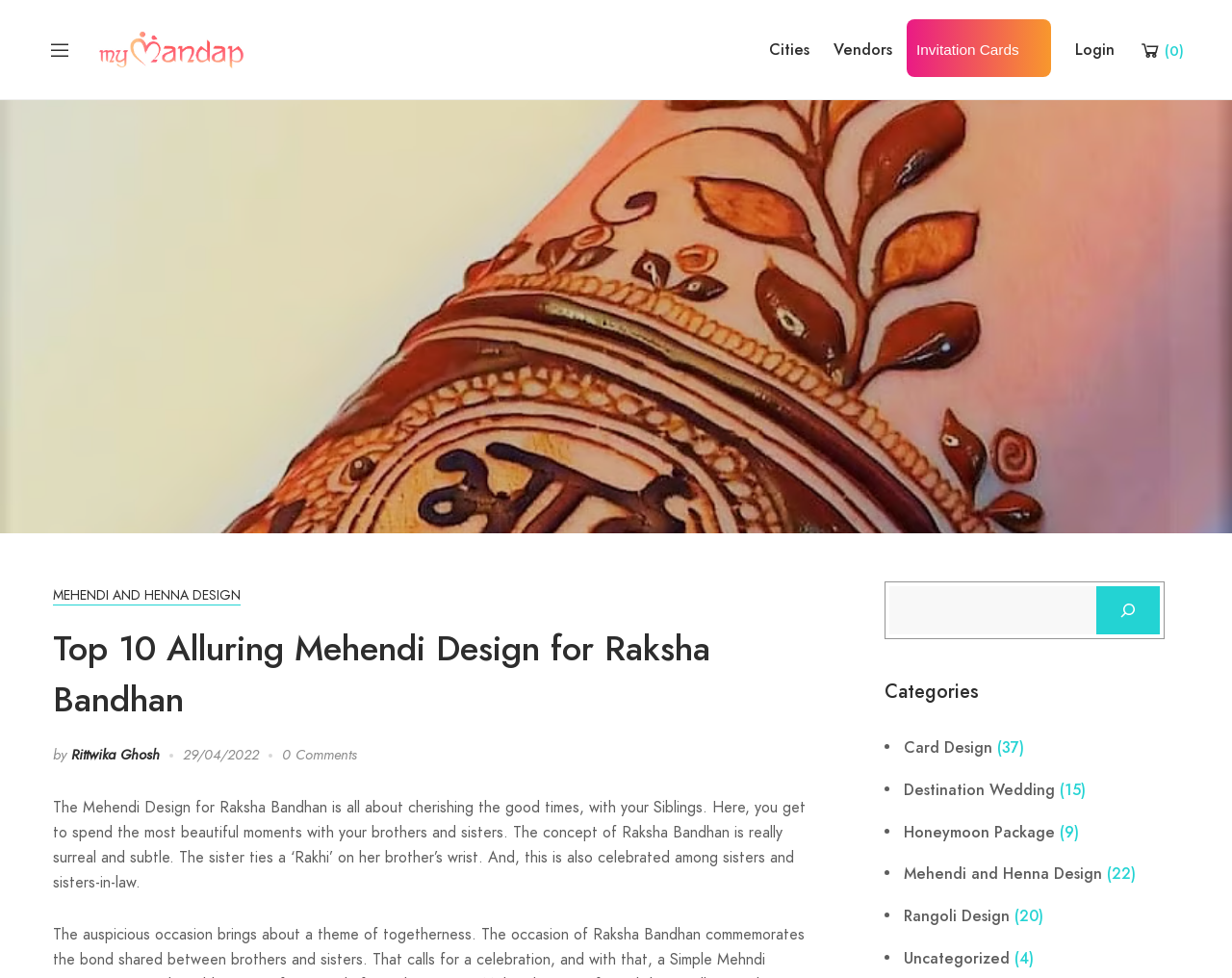Identify the bounding box coordinates for the element that needs to be clicked to fulfill this instruction: "Add item to cart". Provide the coordinates in the format of four float numbers between 0 and 1: [left, top, right, bottom].

None